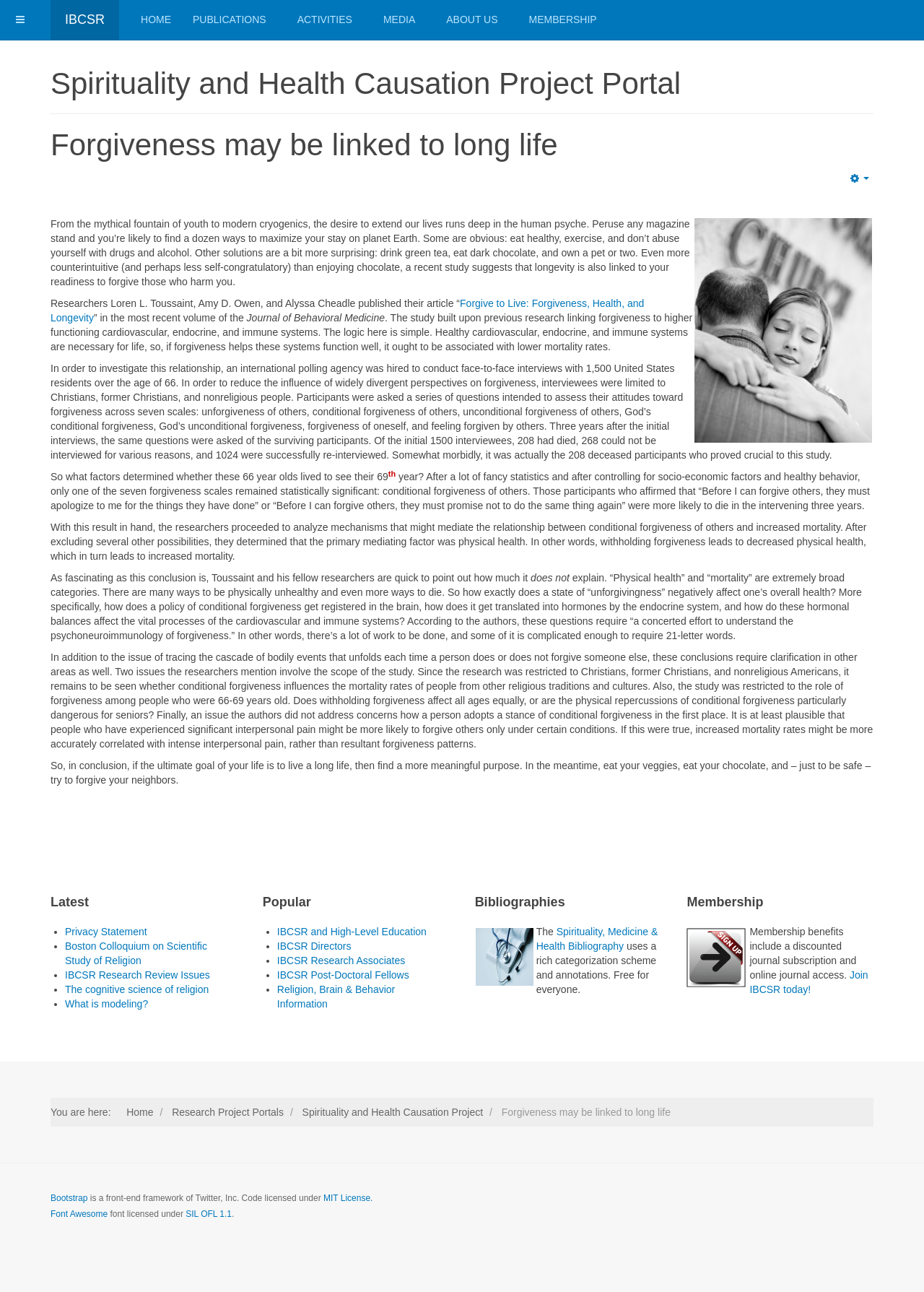Please determine the bounding box coordinates of the area that needs to be clicked to complete this task: 'Learn about 'Membership' benefits'. The coordinates must be four float numbers between 0 and 1, formatted as [left, top, right, bottom].

[0.572, 0.0, 0.646, 0.031]